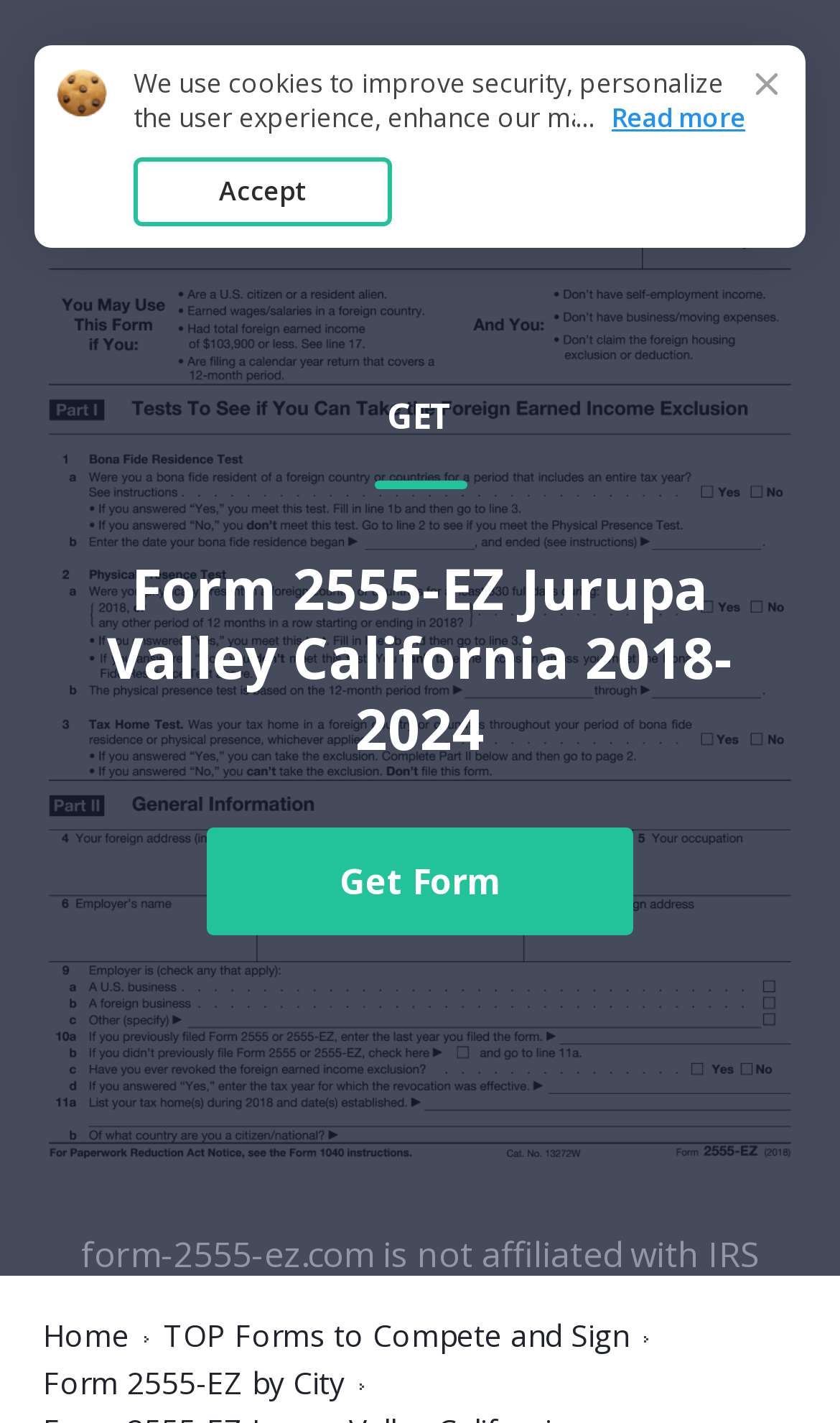Use a single word or phrase to answer the question:
What is the call-to-action on this webpage?

Get Form